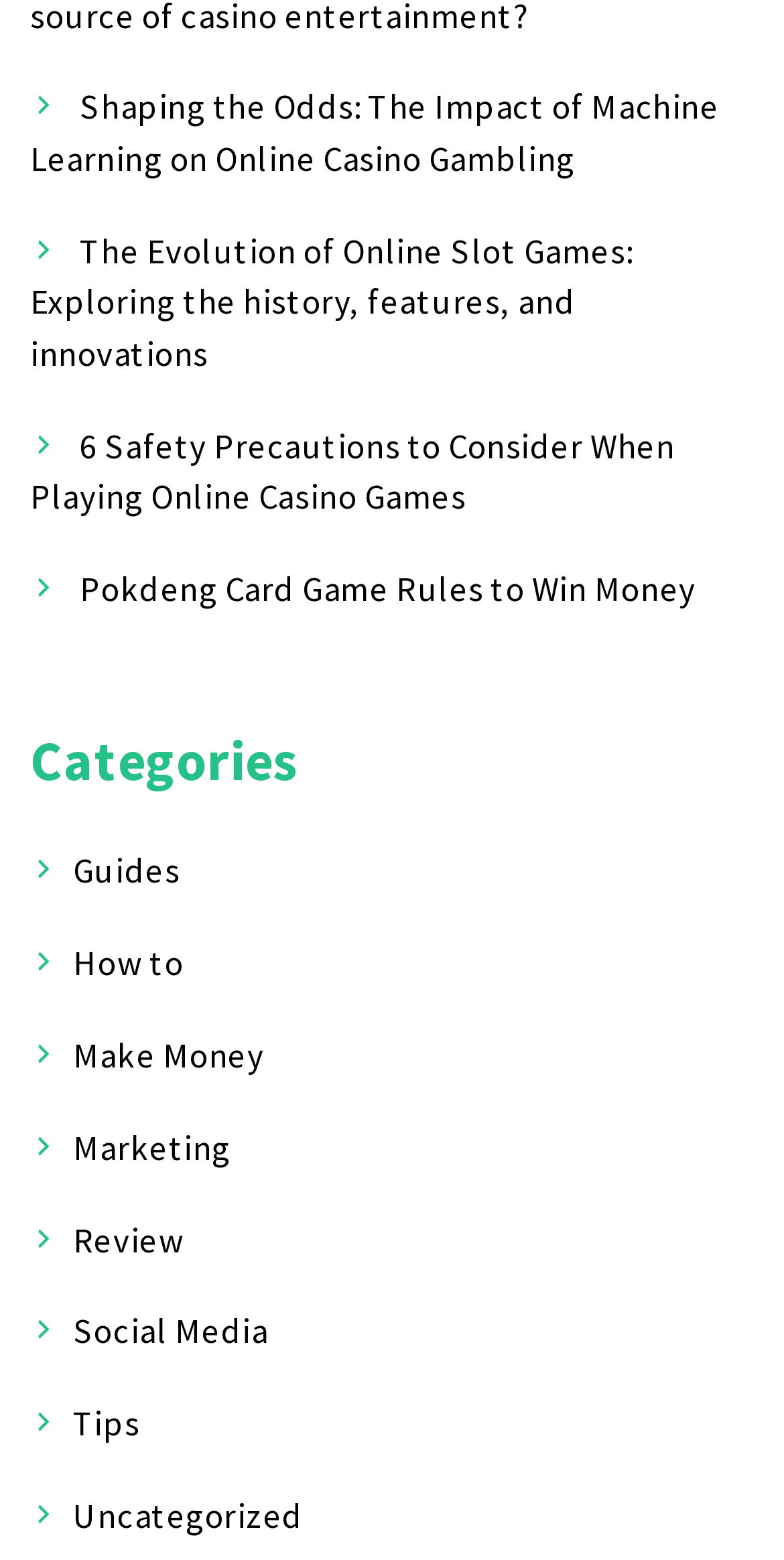Locate the bounding box coordinates of the element's region that should be clicked to carry out the following instruction: "Read about the impact of machine learning on online casino gambling". The coordinates need to be four float numbers between 0 and 1, i.e., [left, top, right, bottom].

[0.038, 0.055, 0.917, 0.116]